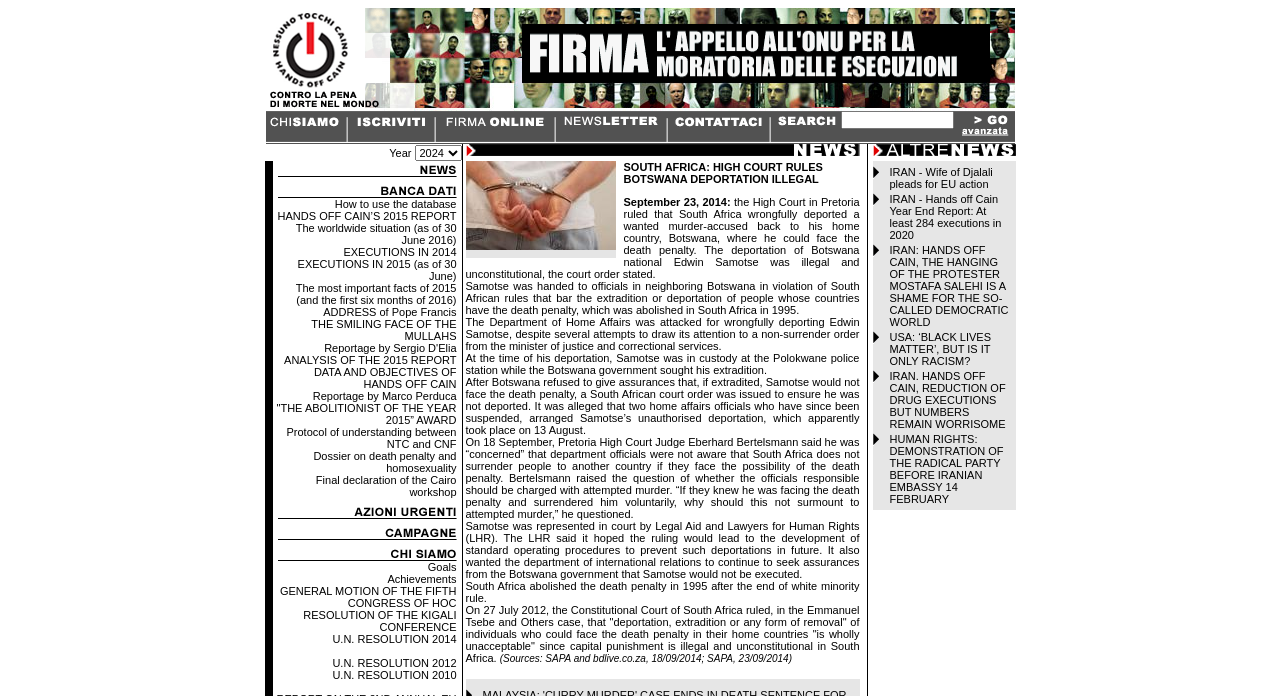Please specify the coordinates of the bounding box for the element that should be clicked to carry out this instruction: "Select an option from the combobox". The coordinates must be four float numbers between 0 and 1, formatted as [left, top, right, bottom].

[0.324, 0.208, 0.361, 0.231]